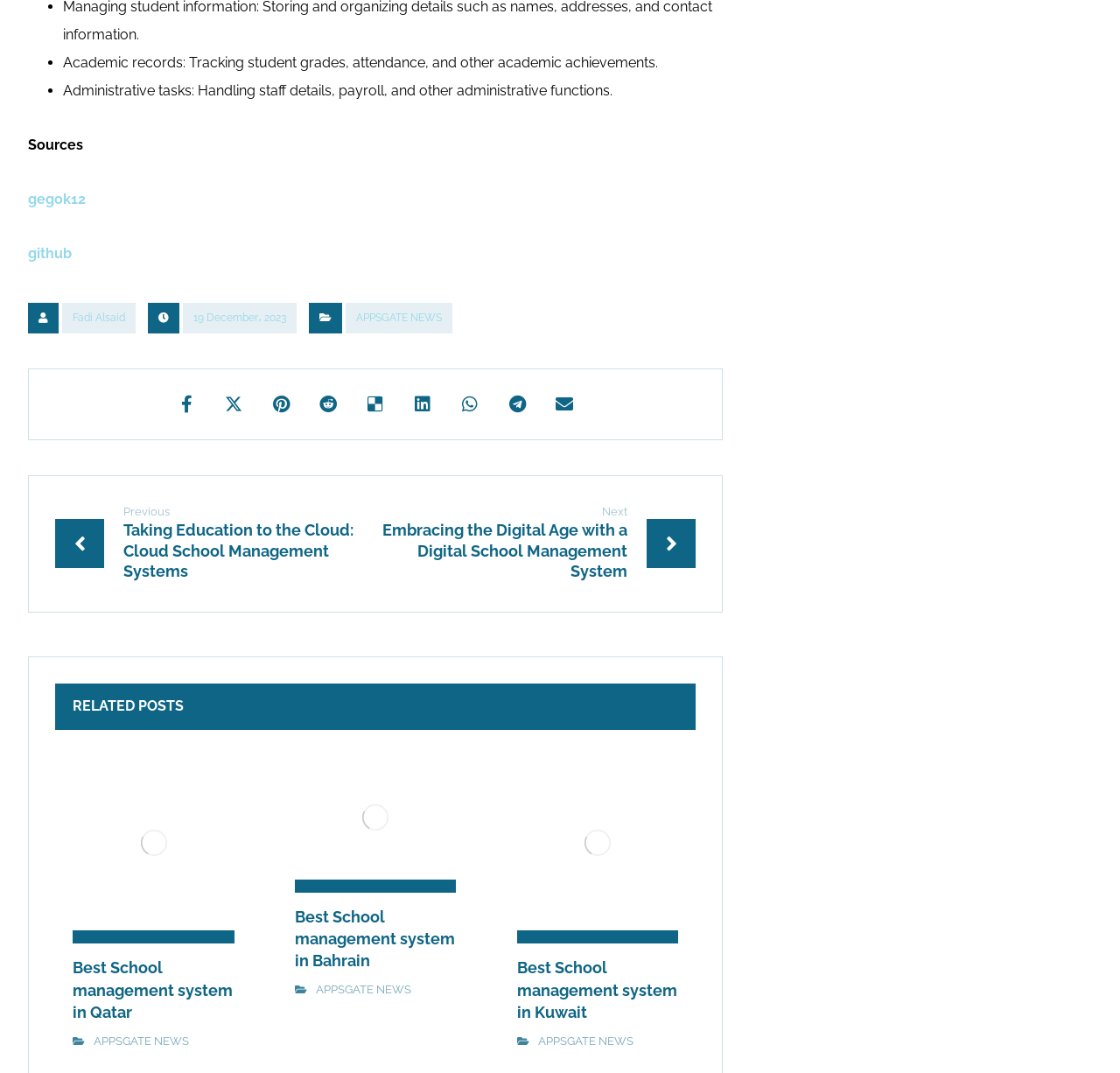Specify the bounding box coordinates of the area to click in order to follow the given instruction: "View related post about Best School management system in Qatar."

[0.049, 0.707, 0.225, 0.869]